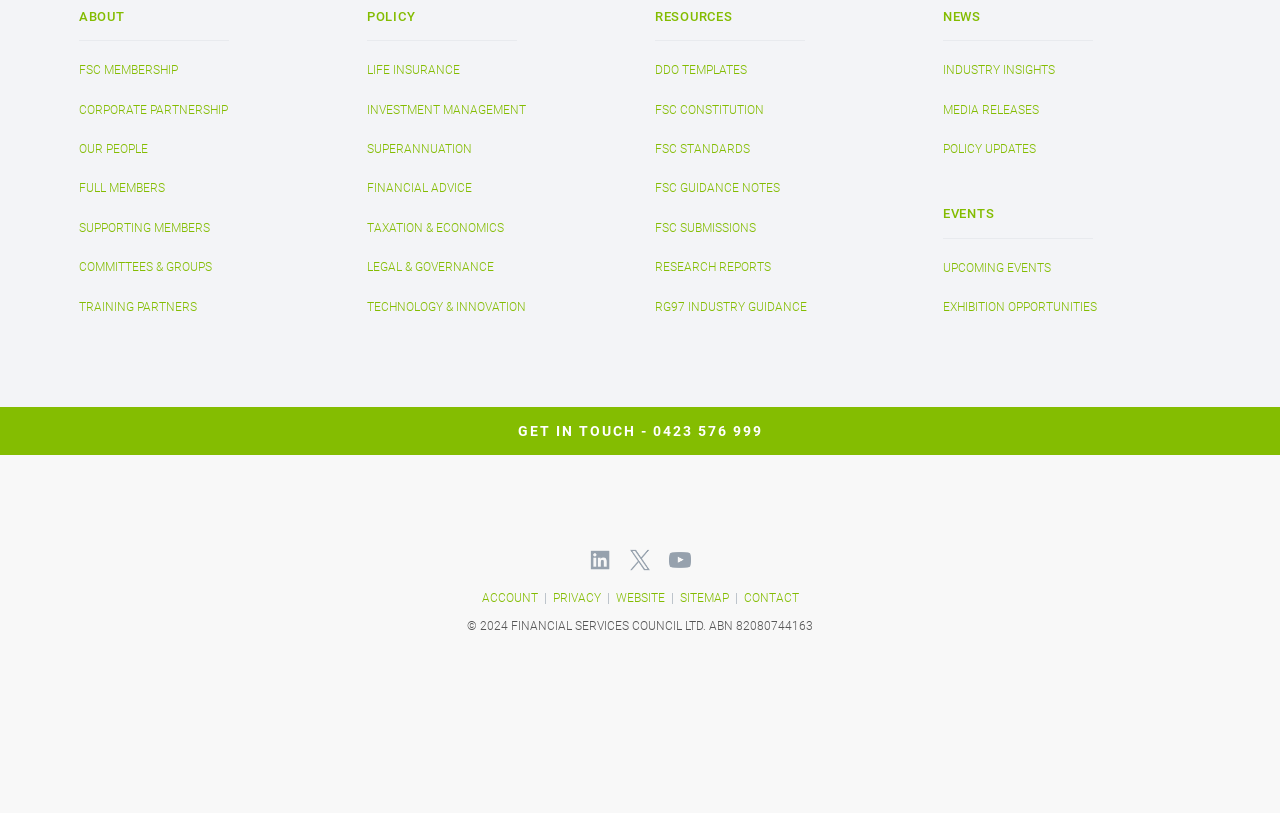Please identify the bounding box coordinates for the region that you need to click to follow this instruction: "Read NEWS".

[0.737, 0.011, 0.766, 0.03]